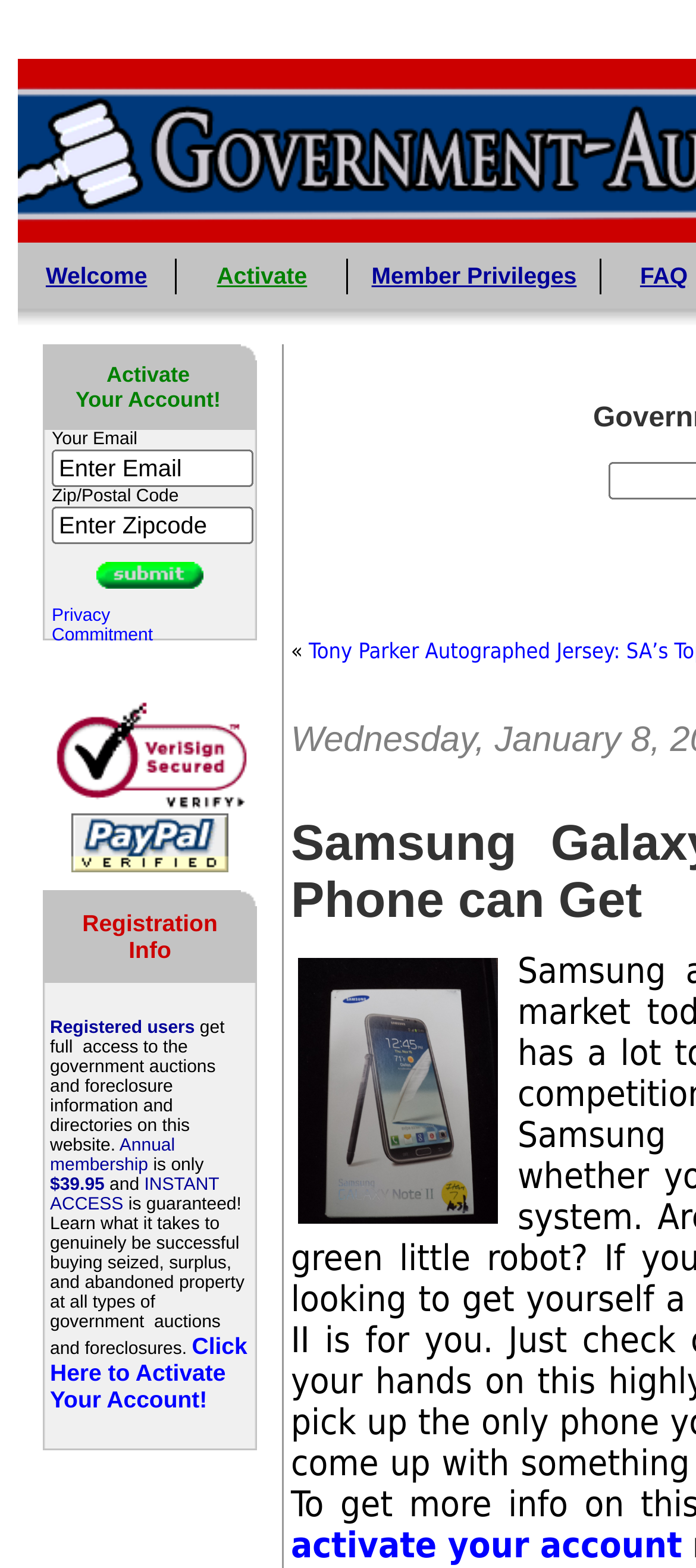Identify the bounding box coordinates for the region of the element that should be clicked to carry out the instruction: "Learn about annual membership". The bounding box coordinates should be four float numbers between 0 and 1, i.e., [left, top, right, bottom].

[0.072, 0.725, 0.251, 0.75]